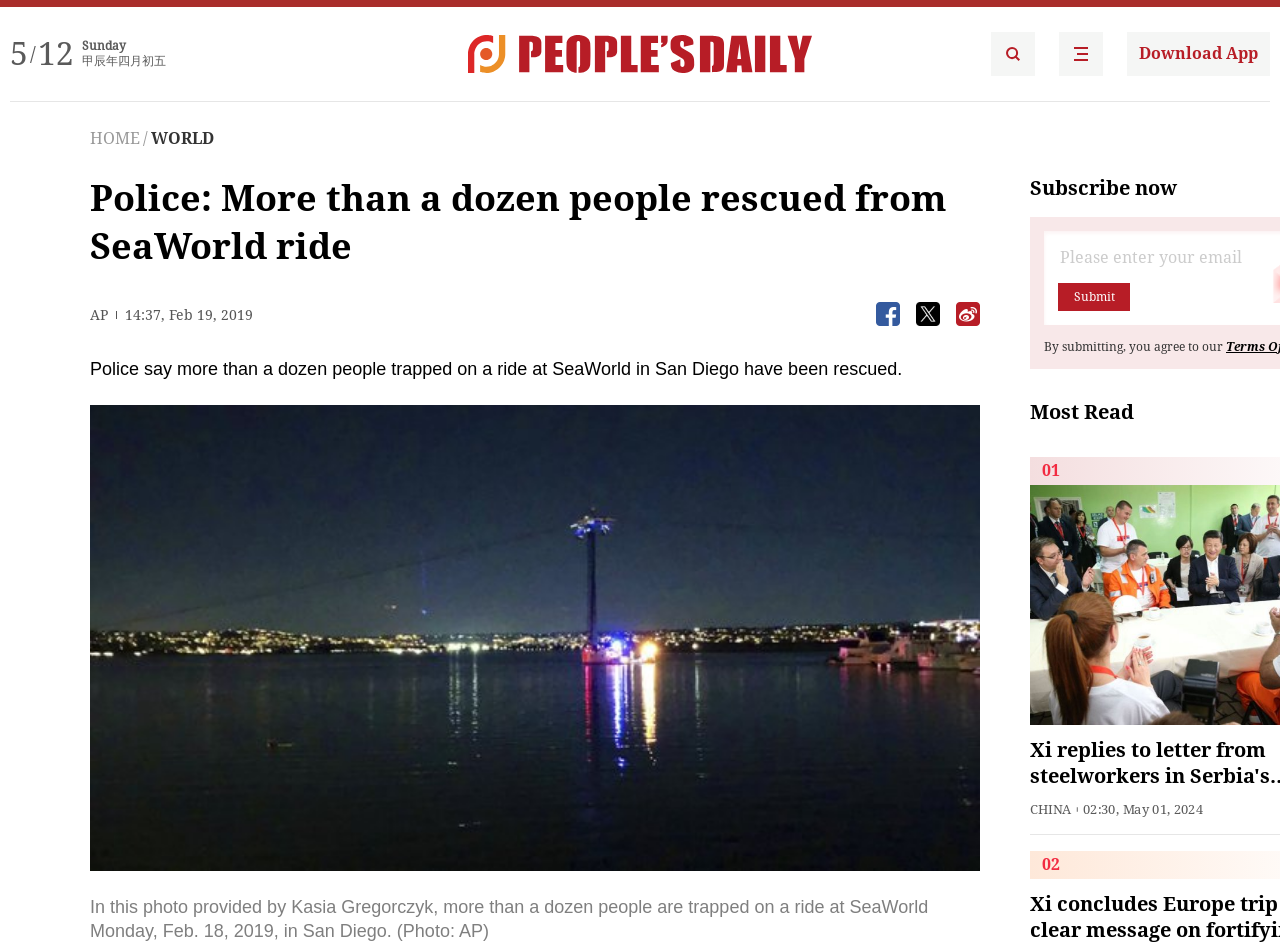Using the element description HOME, predict the bounding box coordinates for the UI element. Provide the coordinates in (top-left x, top-left y, bottom-right x, bottom-right y) format with values ranging from 0 to 1.

[0.07, 0.136, 0.109, 0.156]